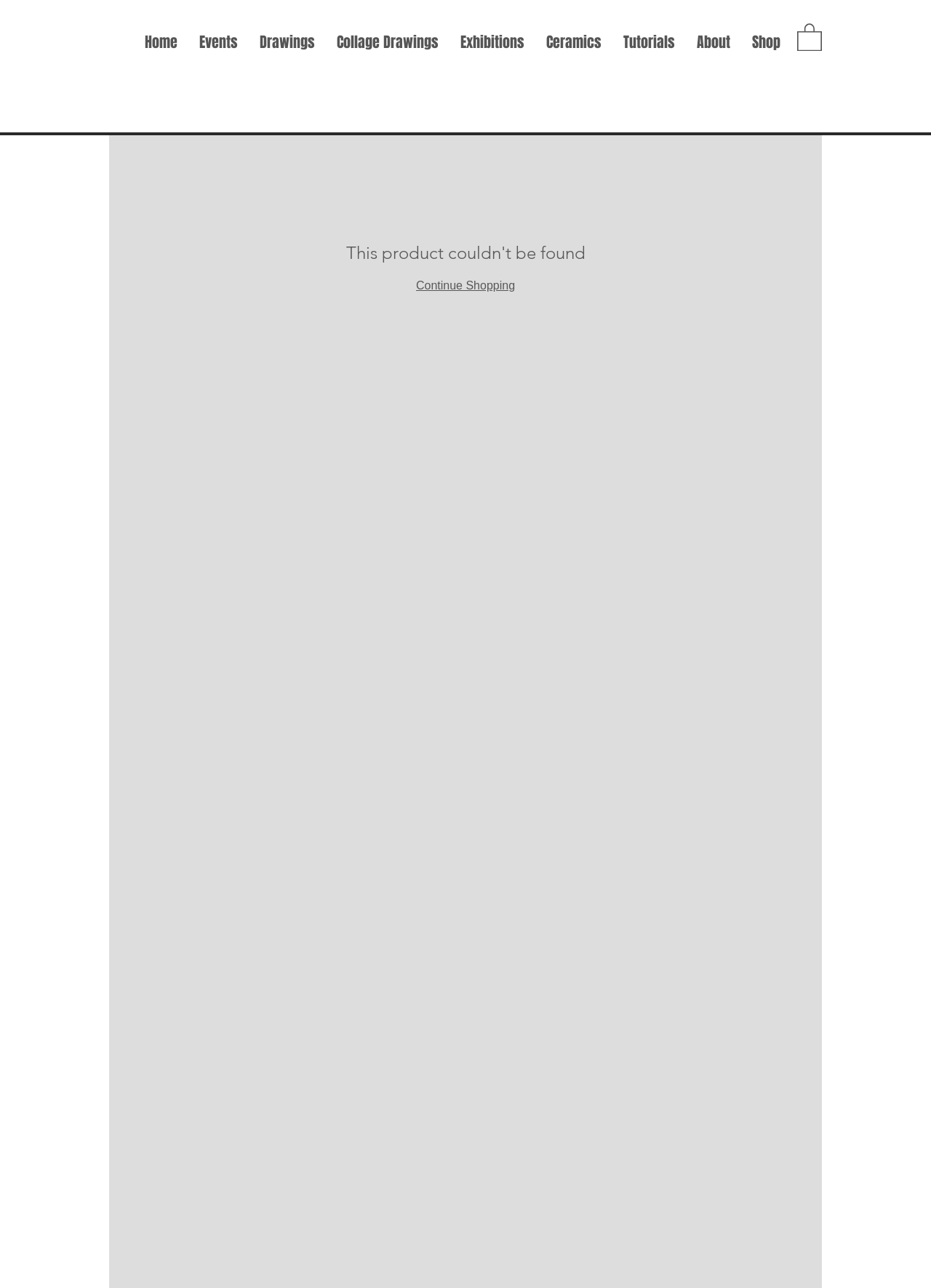Using the webpage screenshot, find the UI element described by Collage Drawings. Provide the bounding box coordinates in the format (top-left x, top-left y, bottom-right x, bottom-right y), ensuring all values are floating point numbers between 0 and 1.

[0.35, 0.018, 0.483, 0.048]